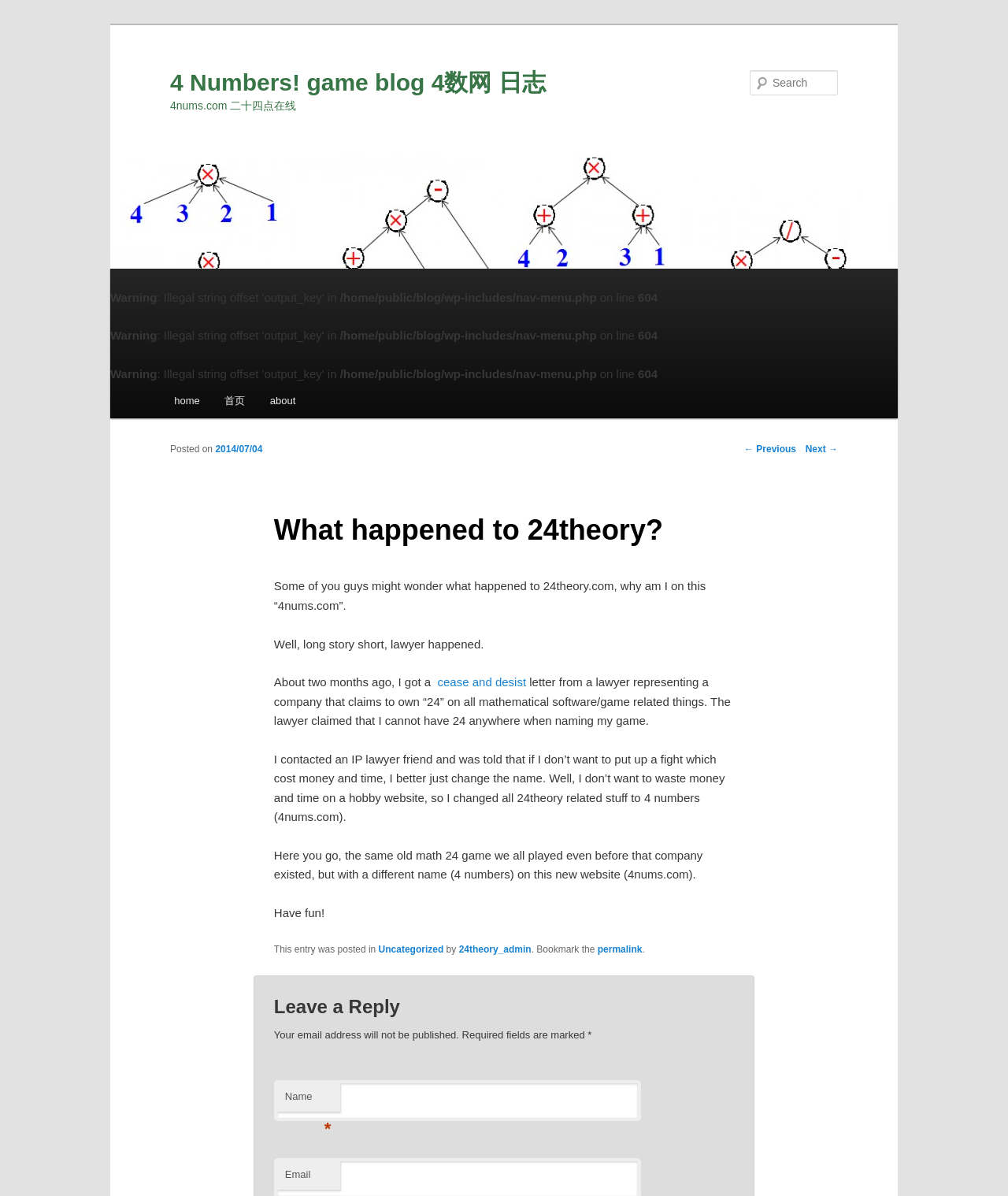Provide a thorough summary of the webpage.

This webpage is a blog post titled "What happened to 24theory?" on a website called "4 Numbers! game blog 4数网 日志". The page has a heading at the top with a link to the blog's homepage. Below the heading, there is a search bar with a "Search" button. 

On the left side of the page, there is a main menu with links to "home", "首页" (which means "home" in Chinese), and "about". 

The main content of the page is an article about the reason behind the change of the website's name from "24theory" to "4nums.com". The article is divided into several paragraphs, explaining the situation and the decision to change the name. 

At the bottom of the article, there is a section for post navigation with links to previous and next posts. 

Below the article, there is a footer section with information about the post, including the category and the author. 

Finally, there is a comment section where users can leave a reply, with fields for name, email, and comment.